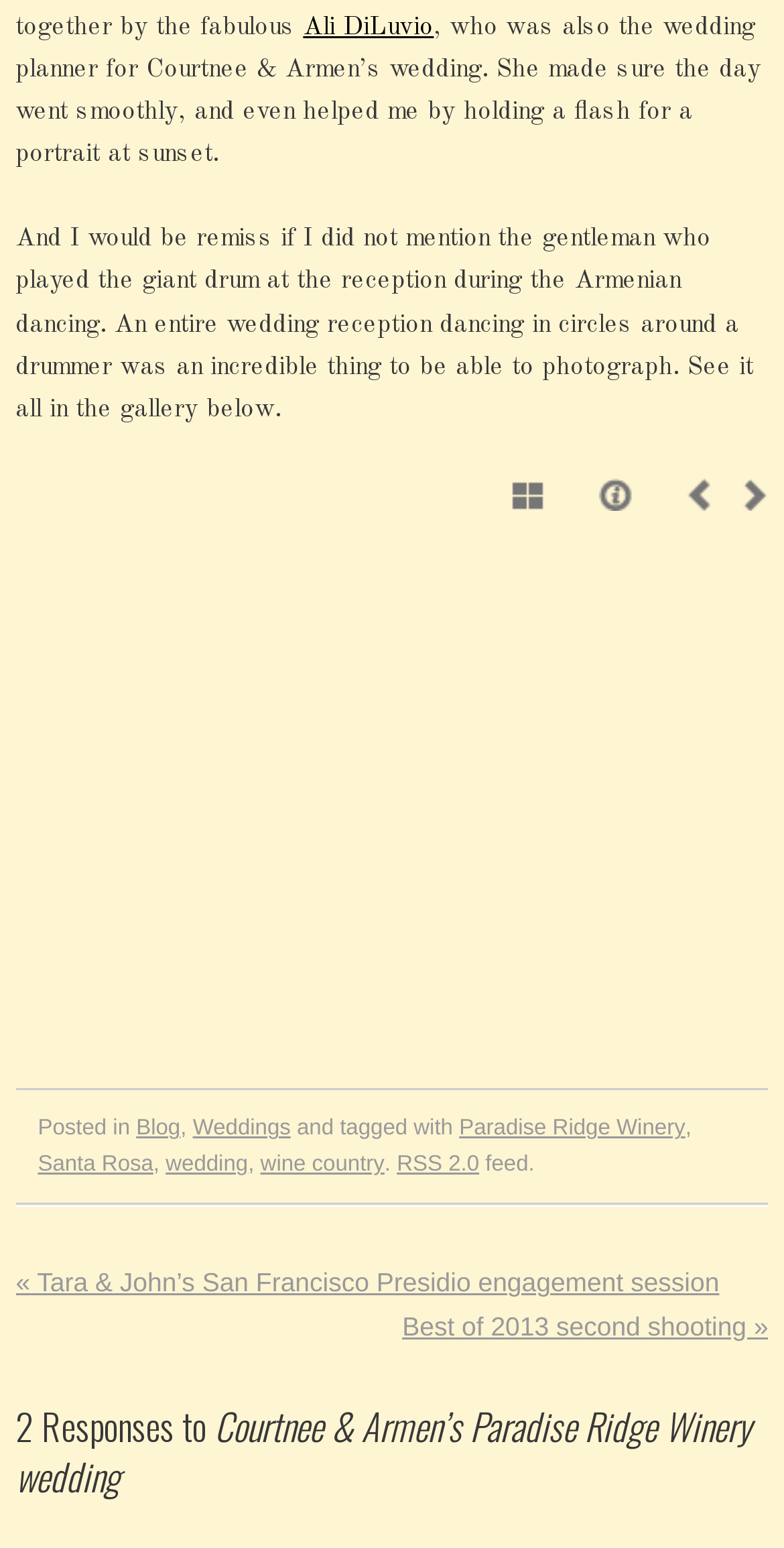What is the purpose of the link 'SHOW THUMBNAILS'?
Carefully analyze the image and provide a thorough answer to the question.

The link 'SHOW THUMBNAILS' is likely used to display thumbnails of the wedding photos, allowing the user to quickly browse through the images.